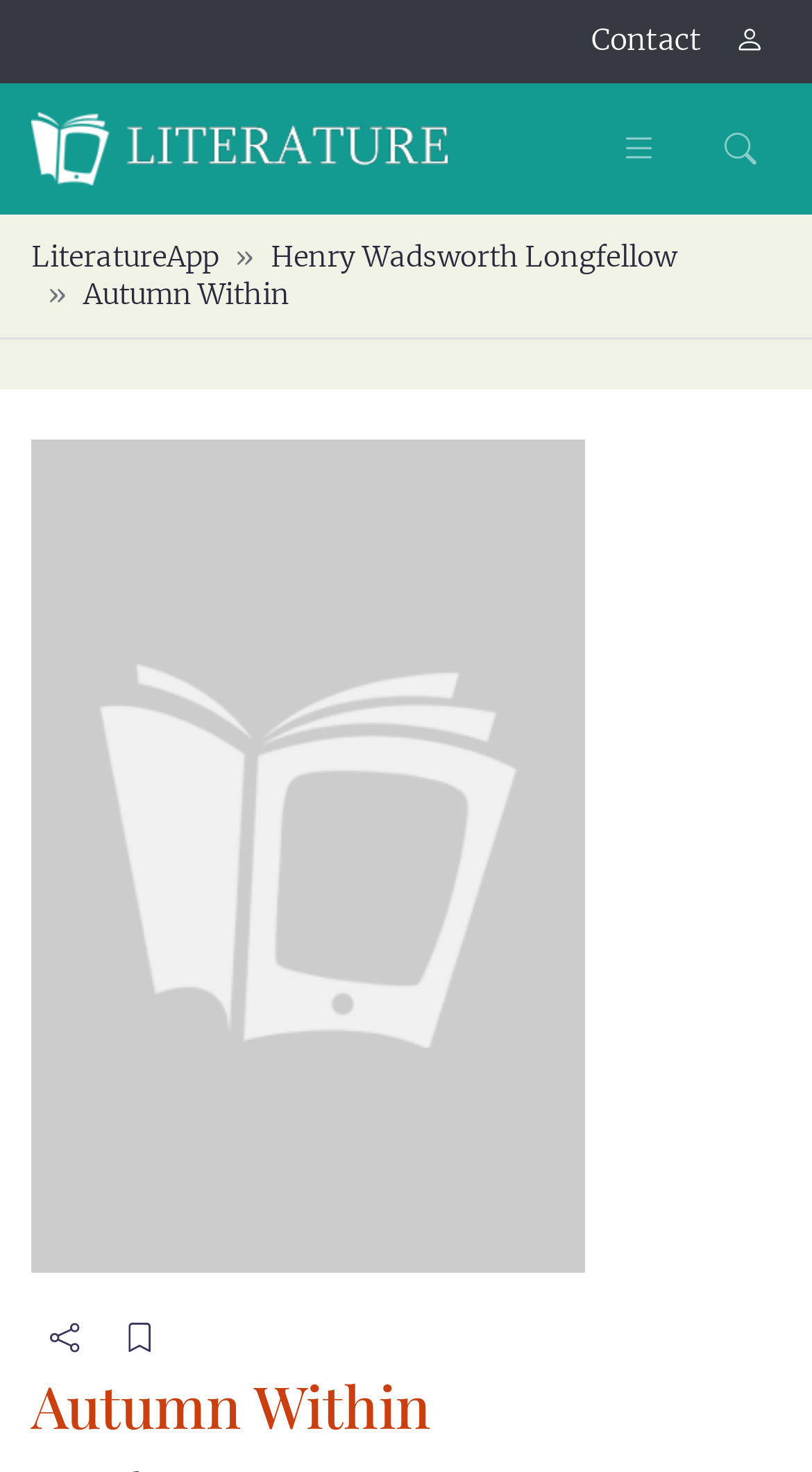Refer to the screenshot and give an in-depth answer to this question: What is the author of the poem?

I looked for a link element that indicates the author of the poem. I found a link element with the text 'Henry Wadsworth Longfellow', which is likely the author of the poem.